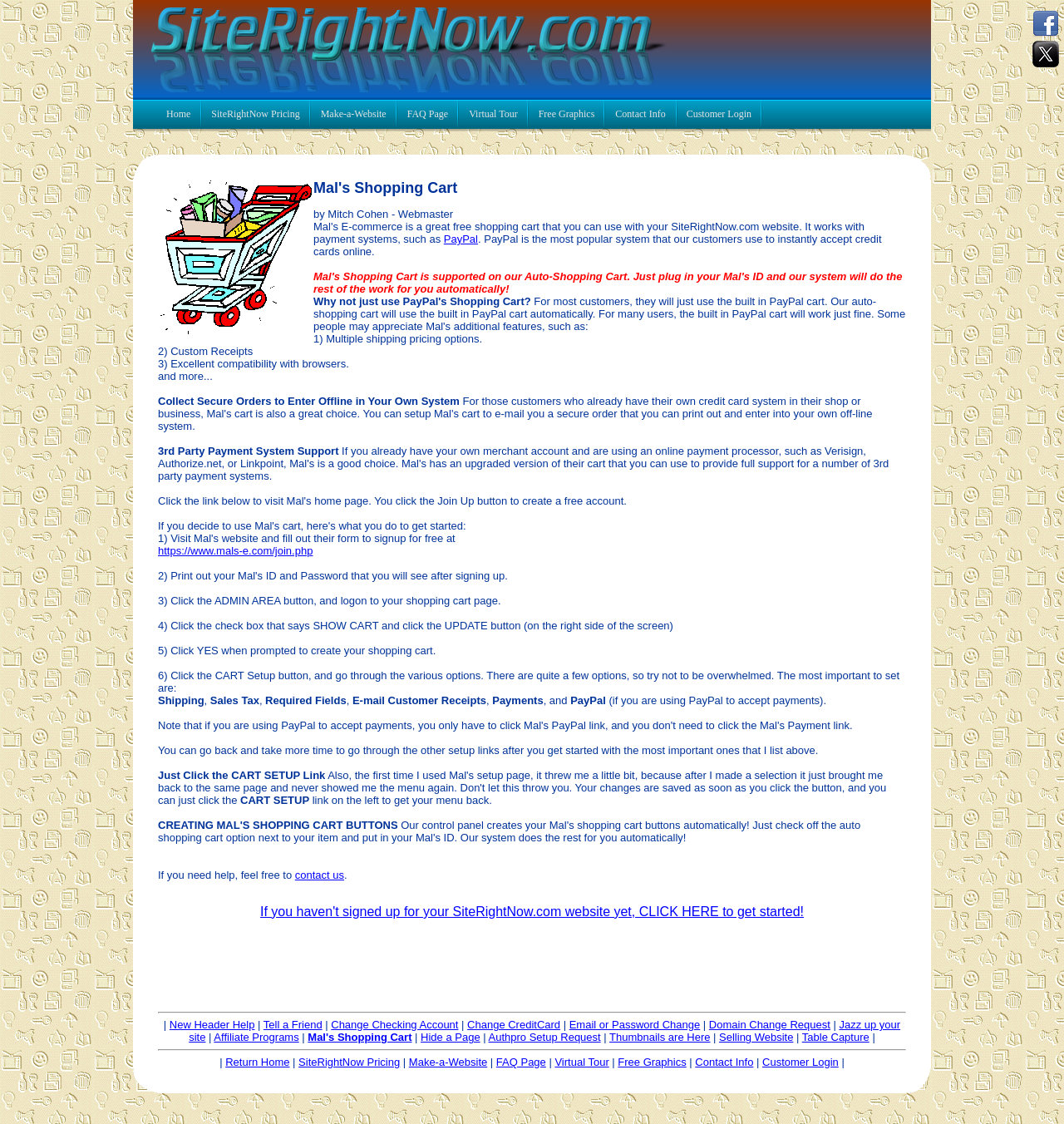Identify the bounding box coordinates of the region that needs to be clicked to carry out this instruction: "Click the CART SETUP link". Provide these coordinates as four float numbers ranging from 0 to 1, i.e., [left, top, right, bottom].

[0.148, 0.684, 0.306, 0.695]